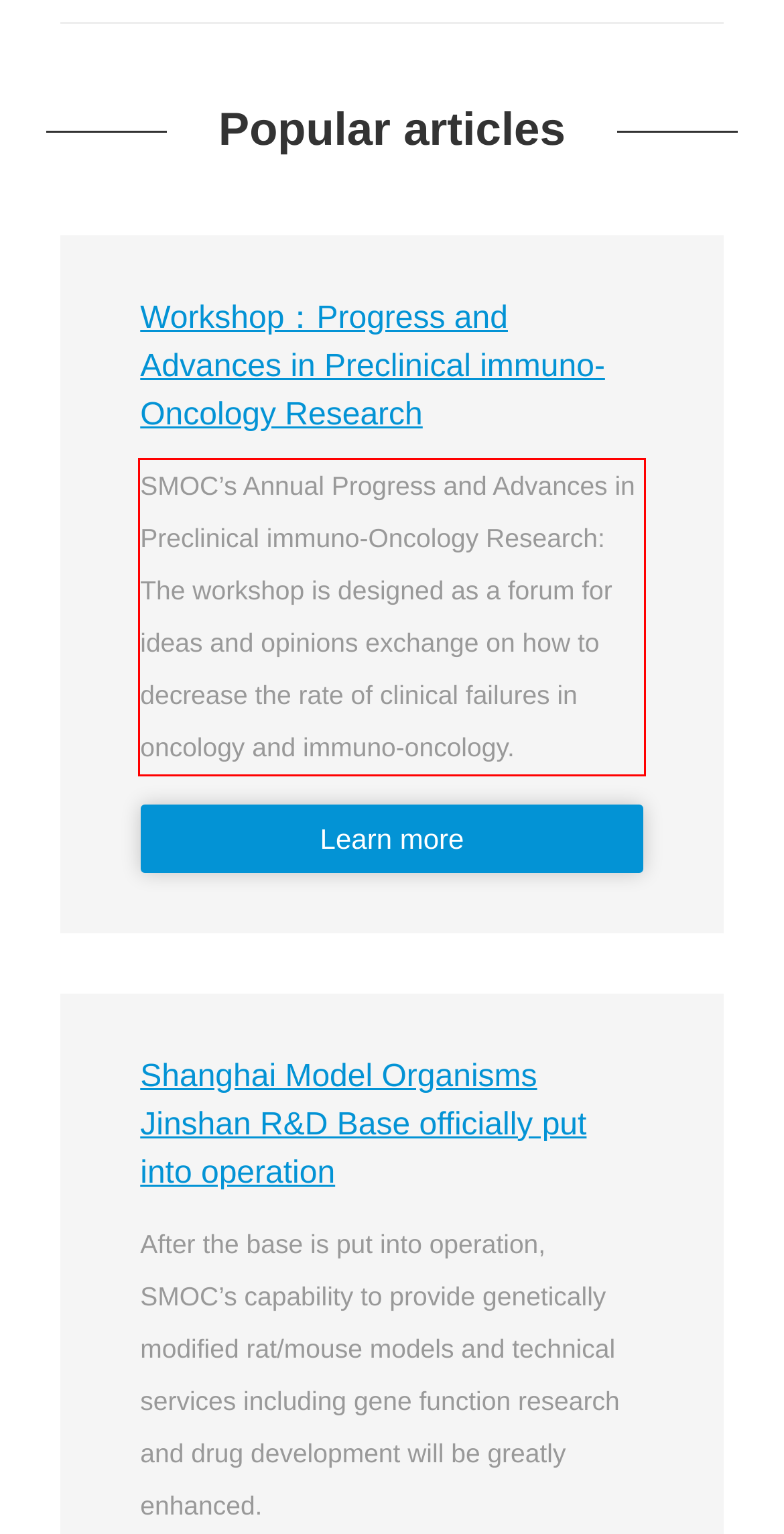Within the screenshot of a webpage, identify the red bounding box and perform OCR to capture the text content it contains.

SMOC’s Annual Progress and Advances in Preclinical immuno-Oncology Research: The workshop is designed as a forum for ideas and opinions exchange on how to decrease the rate of clinical failures in oncology and immuno-oncology.